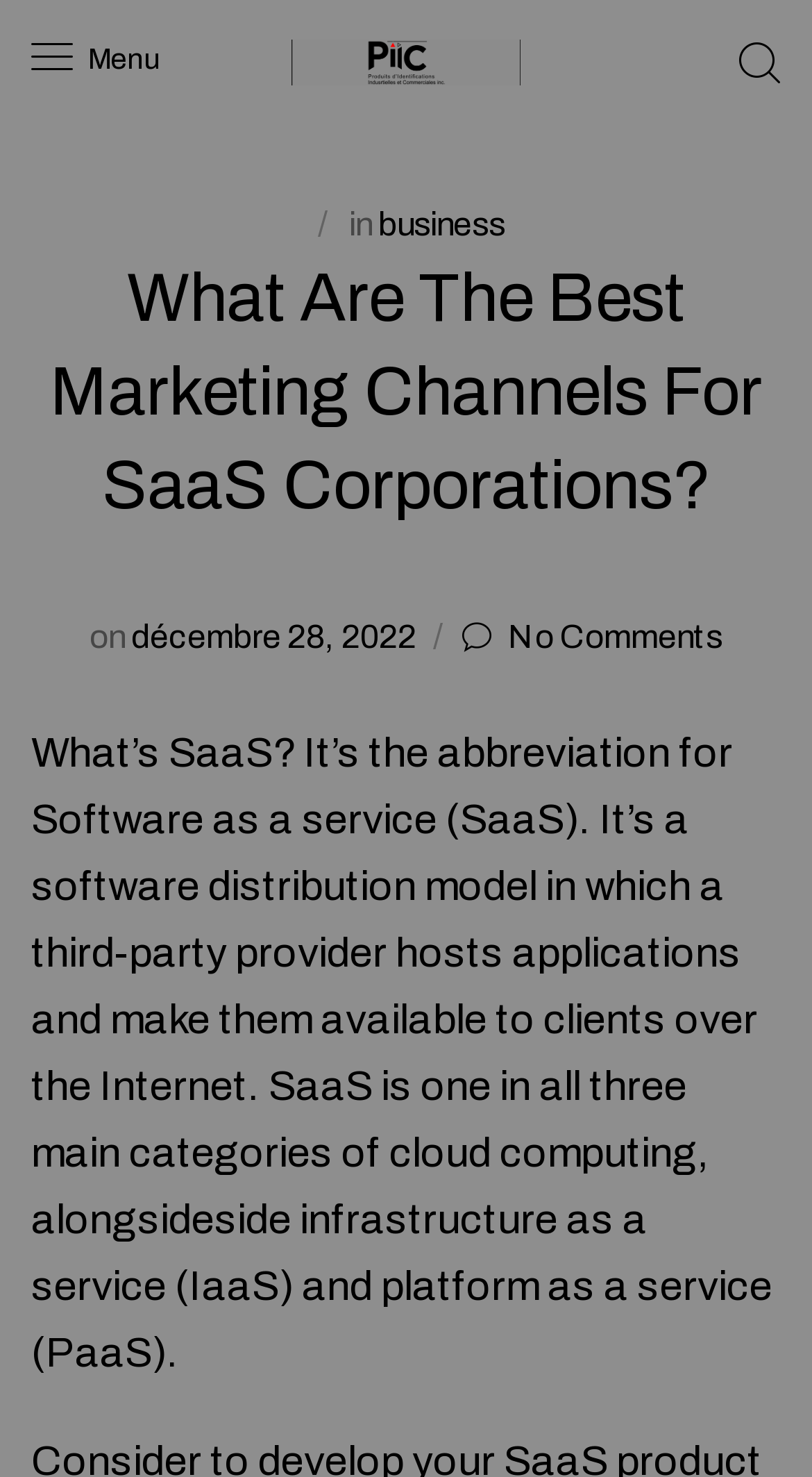What is the date mentioned in the webpage?
Provide an in-depth answer to the question, covering all aspects.

I found the answer in the static text element that displays the date 'décembre 28, 2022'.